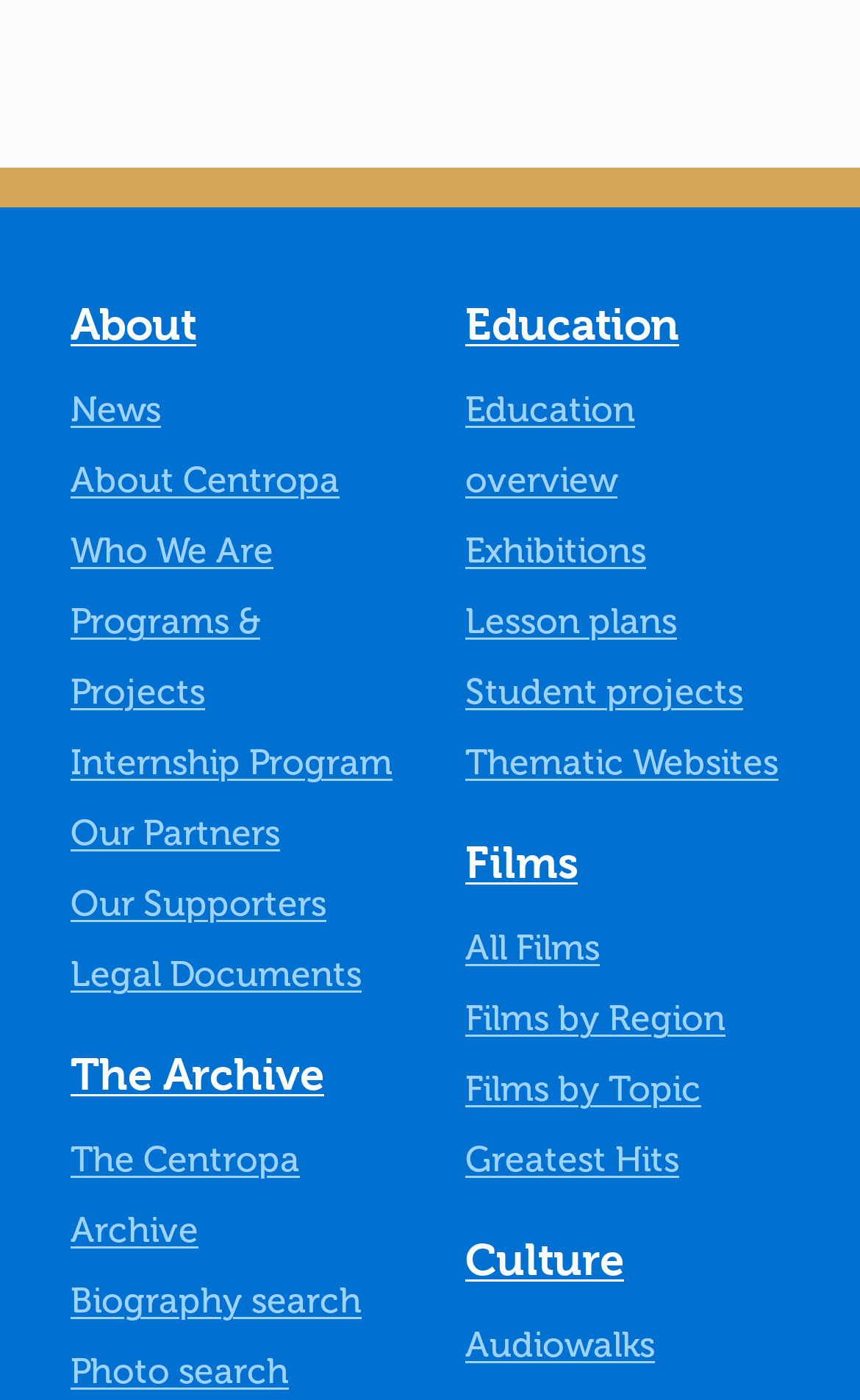Given the description of the UI element: "Films by Region", predict the bounding box coordinates in the form of [left, top, right, bottom], with each value being a float between 0 and 1.

[0.541, 0.712, 0.844, 0.742]